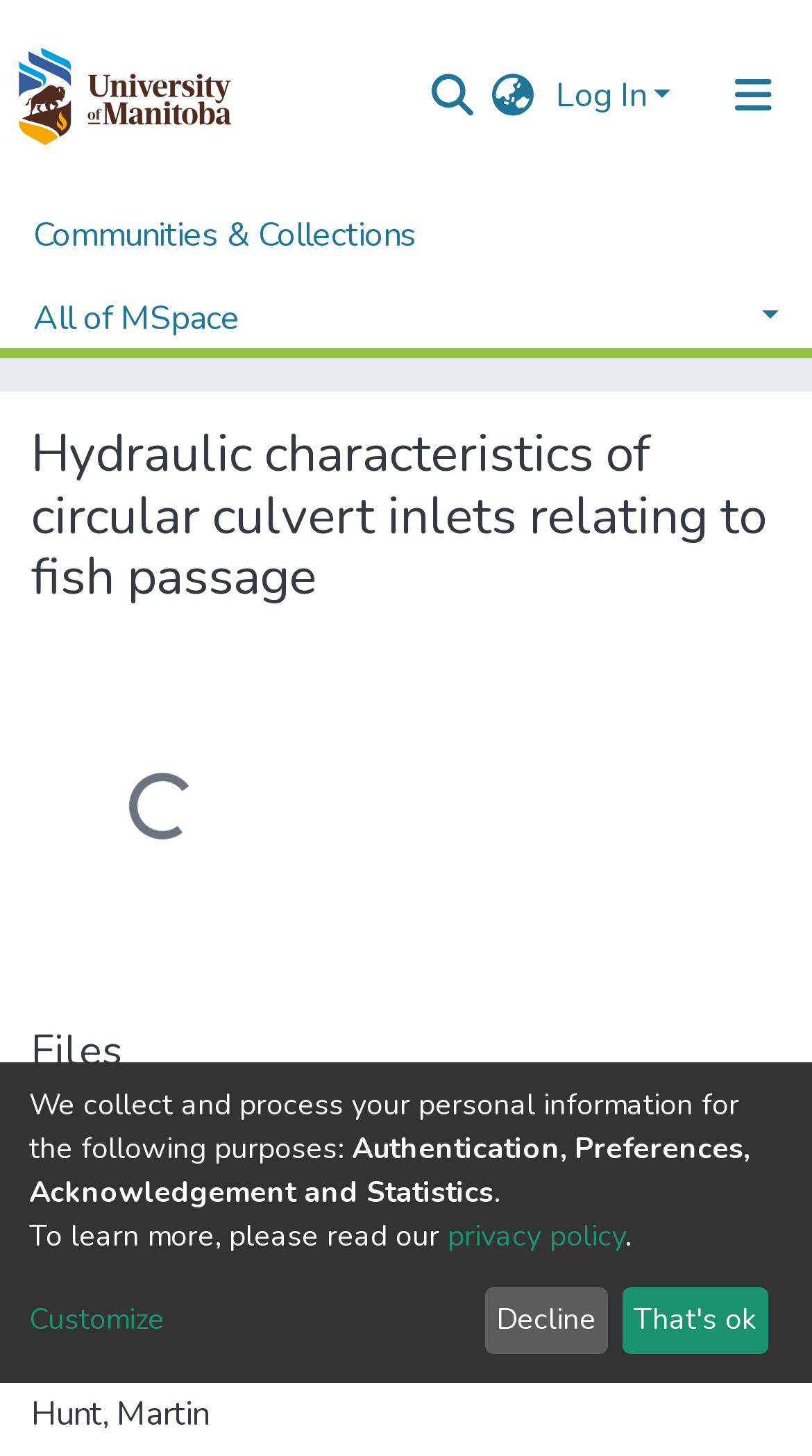Based on the provided description, "hunt_martin.pdf(3.79 MB)", find the bounding box of the corresponding UI element in the screenshot.

[0.038, 0.752, 0.497, 0.784]